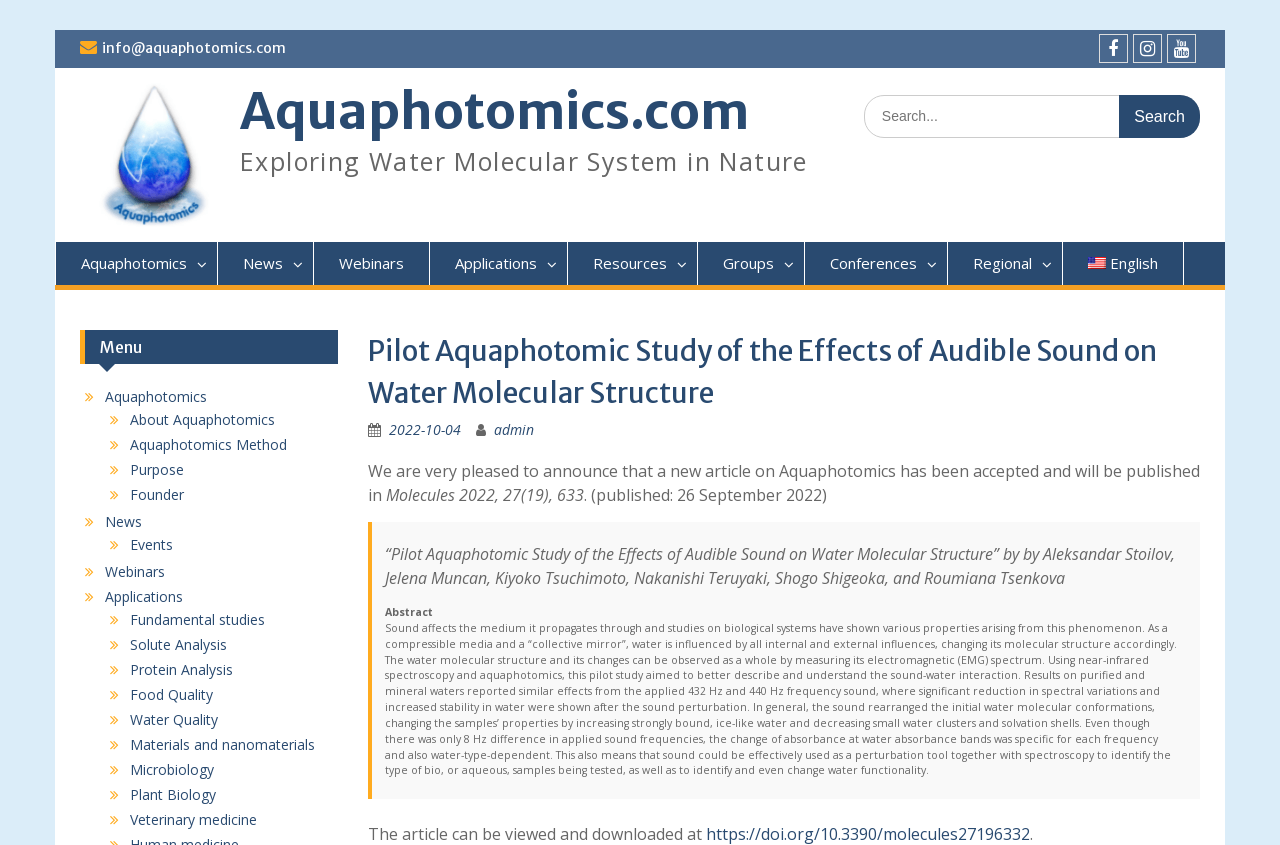What is the purpose of the study?
Please provide a single word or phrase as your answer based on the image.

To understand sound-water interaction